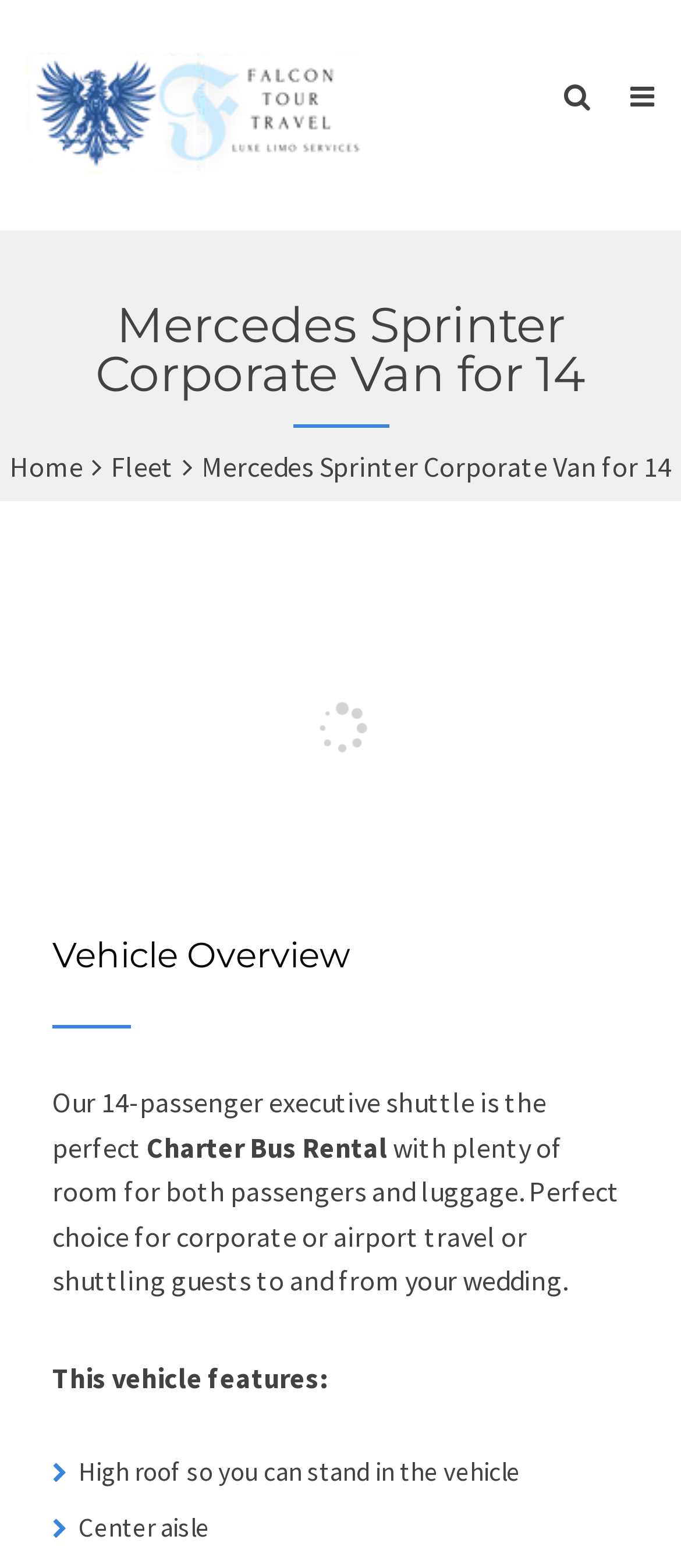Using the provided element description, identify the bounding box coordinates as (top-left x, top-left y, bottom-right x, bottom-right y). Ensure all values are between 0 and 1. Description: Close

None